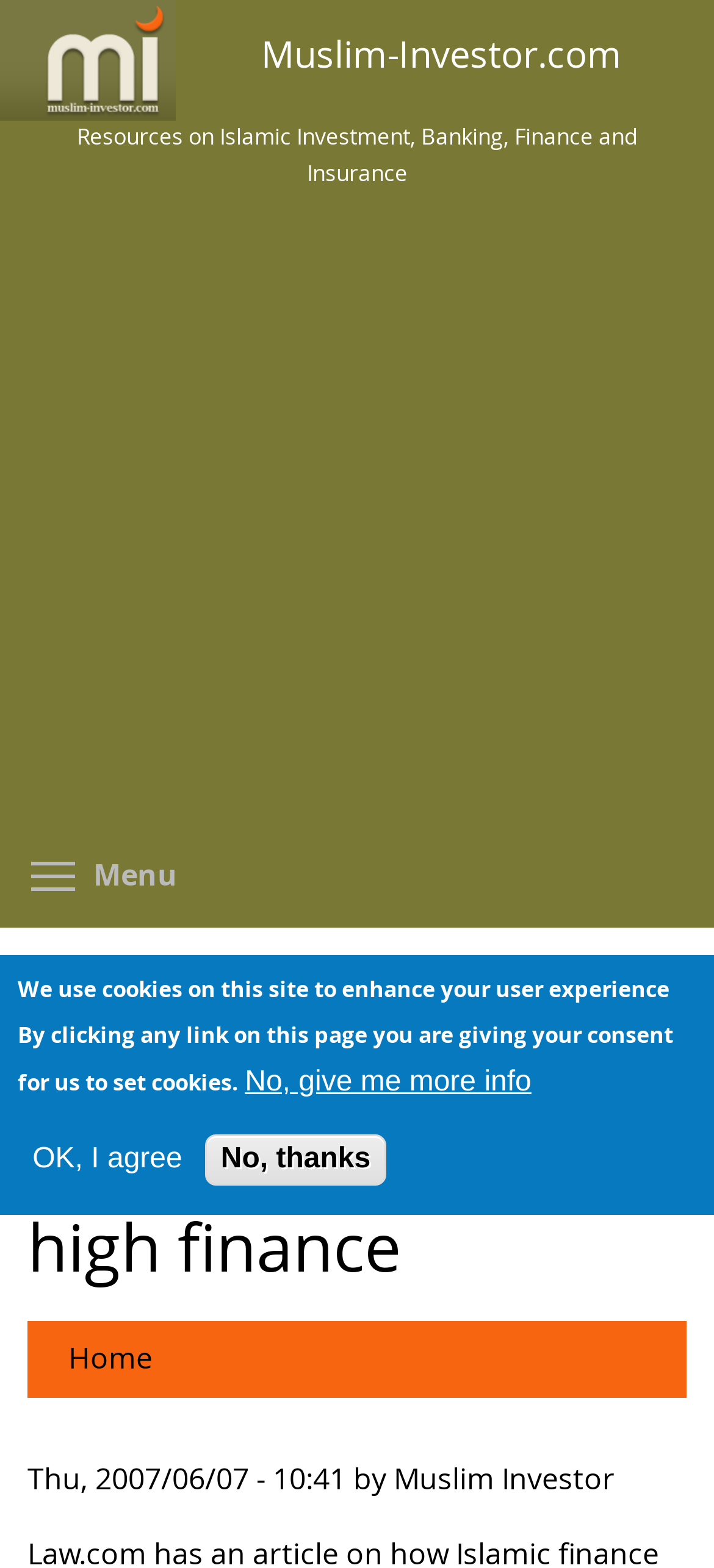What is the website about?
Answer the question with a detailed and thorough explanation.

The website is about Islamic investment, banking, finance, and insurance, as indicated by the static text 'Resources on Islamic Investment, Banking, Finance and Insurance' in the site header.